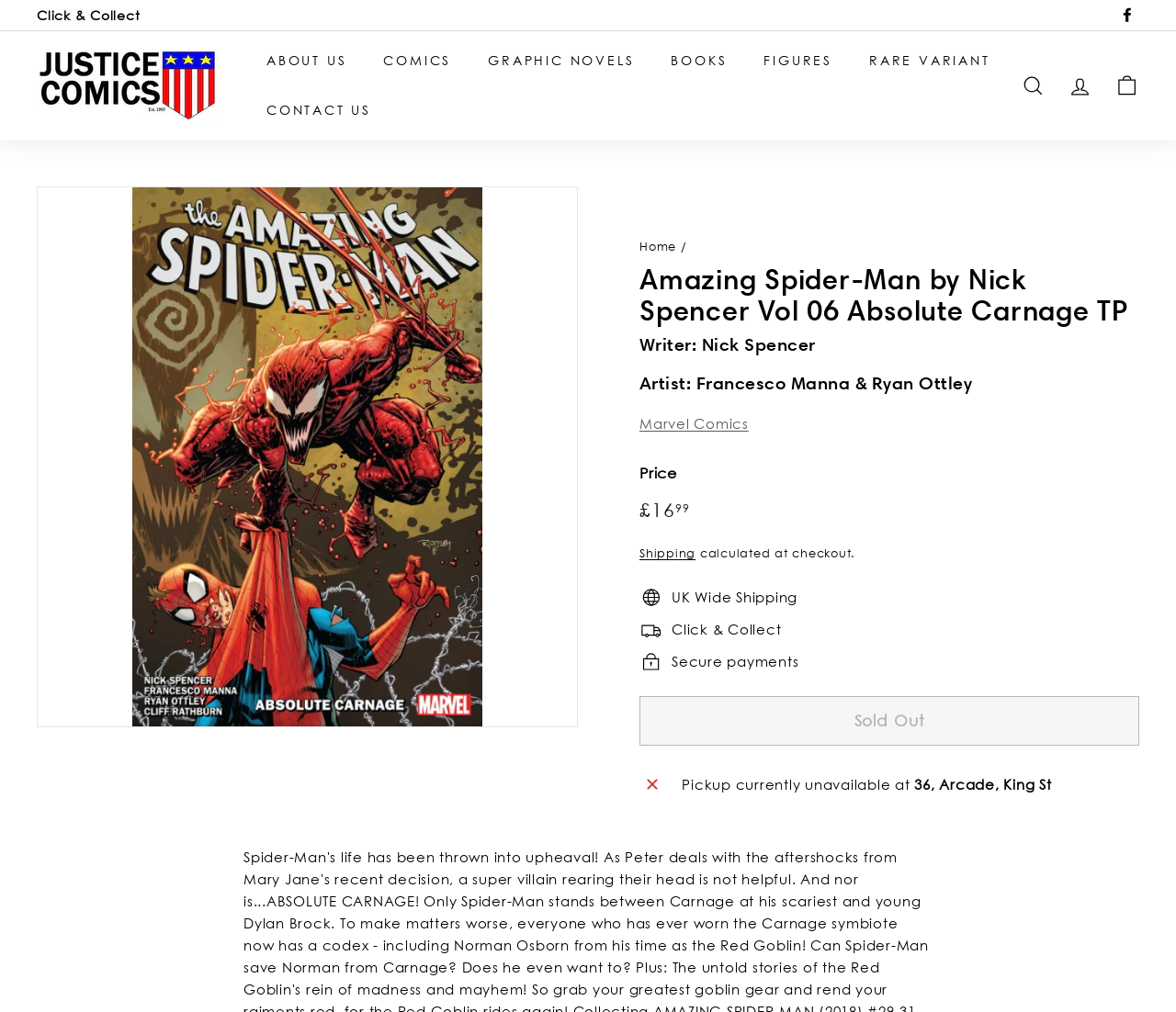Please determine the bounding box coordinates of the element to click on in order to accomplish the following task: "Click the 'Facebook' link". Ensure the coordinates are four float numbers ranging from 0 to 1, i.e., [left, top, right, bottom].

[0.948, 0.002, 0.969, 0.029]